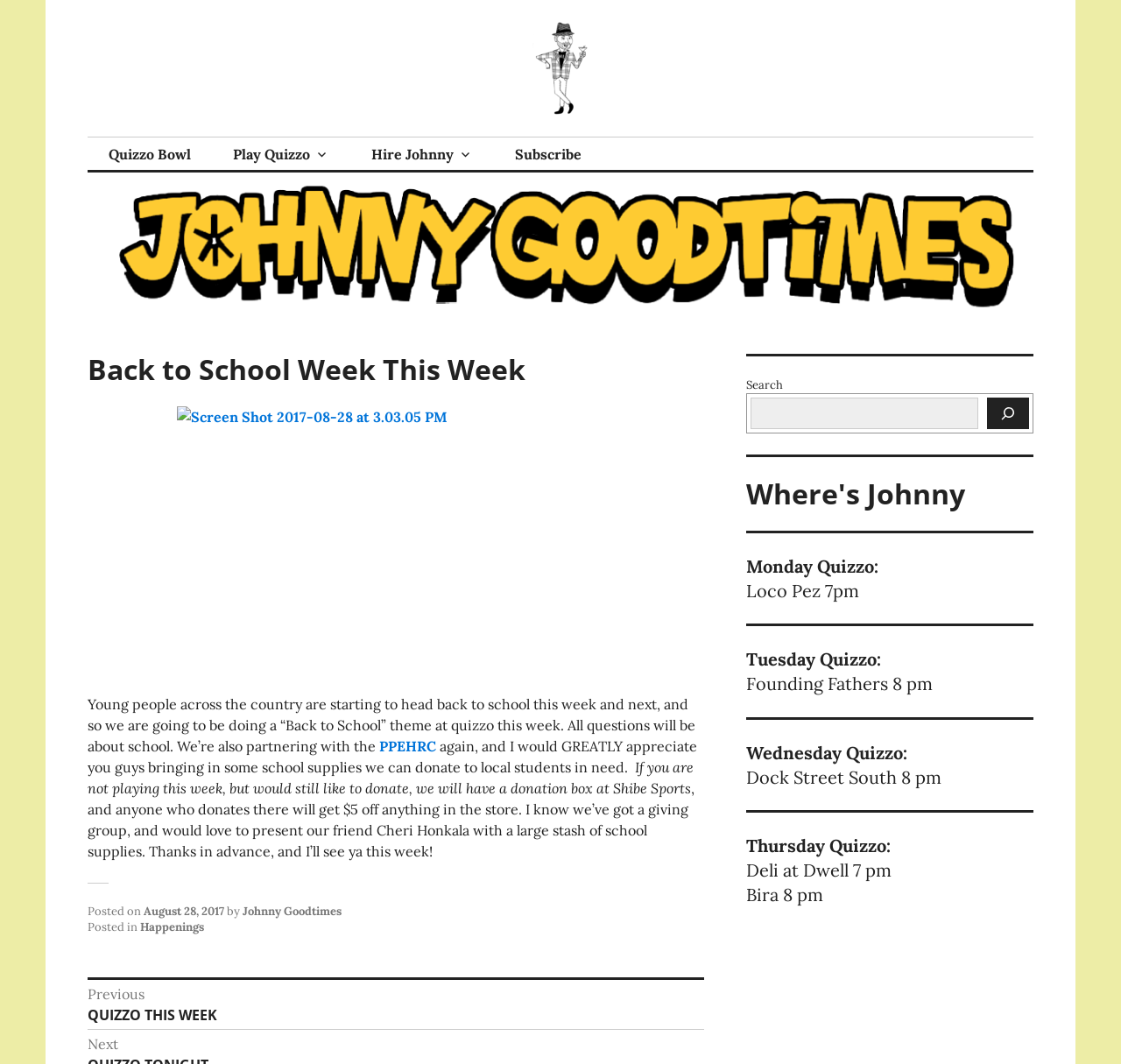Bounding box coordinates must be specified in the format (top-left x, top-left y, bottom-right x, bottom-right y). All values should be floating point numbers between 0 and 1. What are the bounding box coordinates of the UI element described as: parent_node: Johnny Goodtimes

[0.458, 0.02, 0.542, 0.109]